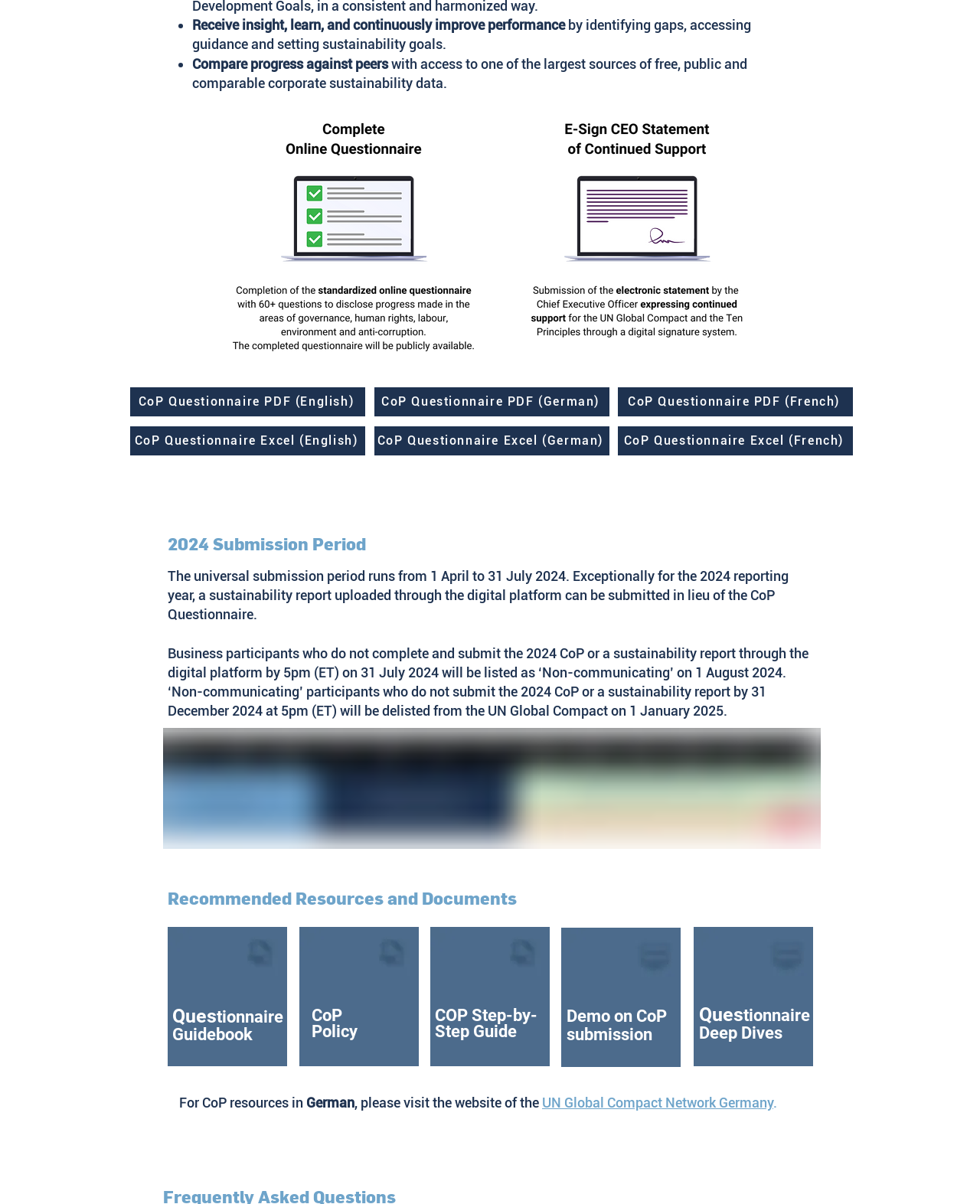Locate the bounding box coordinates of the element you need to click to accomplish the task described by this instruction: "Download CoP Questionnaire PDF in English".

[0.133, 0.322, 0.373, 0.346]